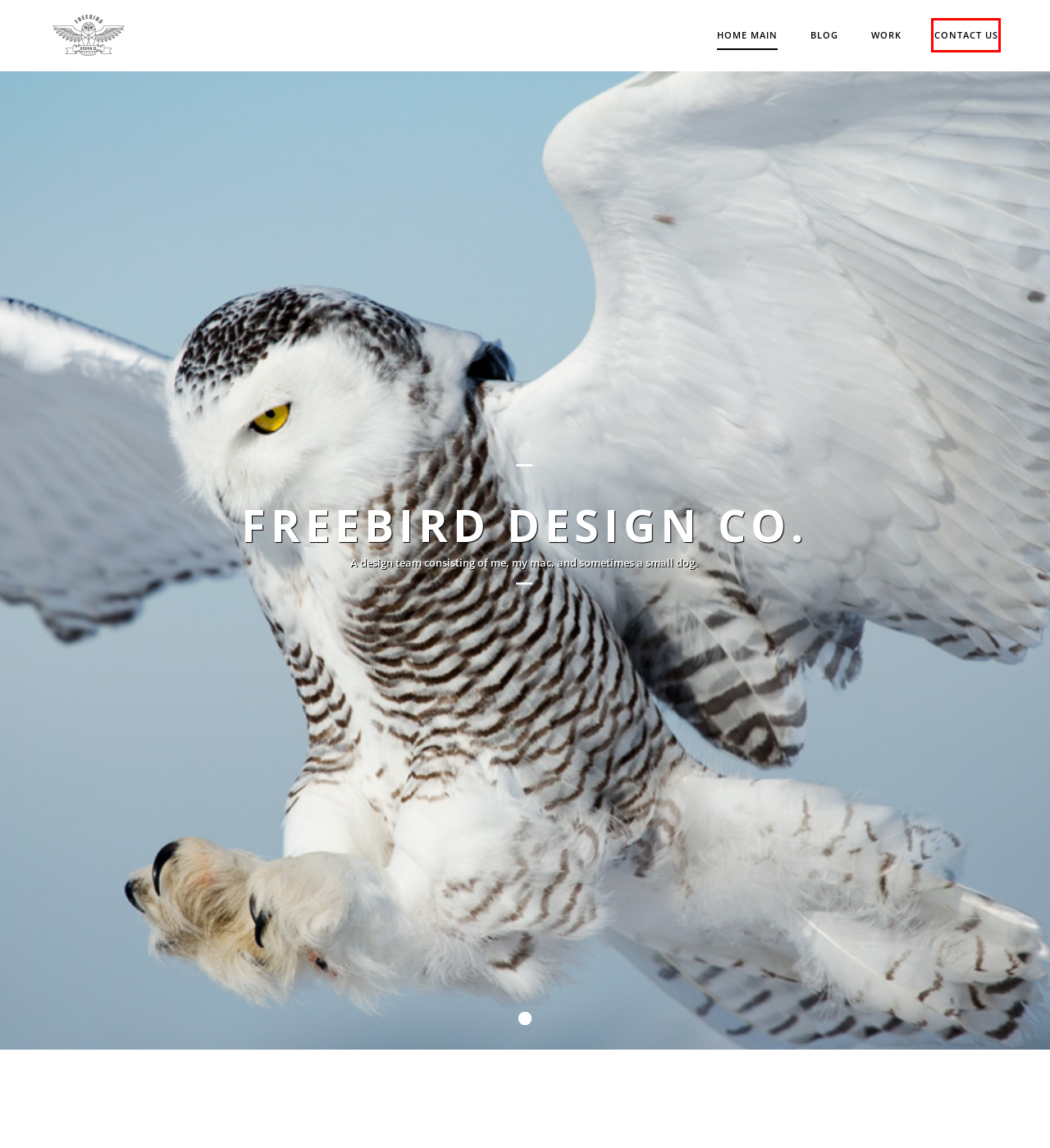Take a look at the provided webpage screenshot featuring a red bounding box around an element. Select the most appropriate webpage description for the page that loads after clicking on the element inside the red bounding box. Here are the candidates:
A. Contact Us - Freebird Design Co.
B. Varia Ventures Brand Identity - Freebird Design Co.
C. Superior IT Innovations - Freebird Design Co.
D. Freebird Design Co. Project - Freebird Design Co.
E. The Freebird Blog - Freebird Design Co.
F. Works - Freebird Design Co.
G. IBM Connect - Freebird Design Co.
H. Viaduct Project Page - Freebird Design Co.

A